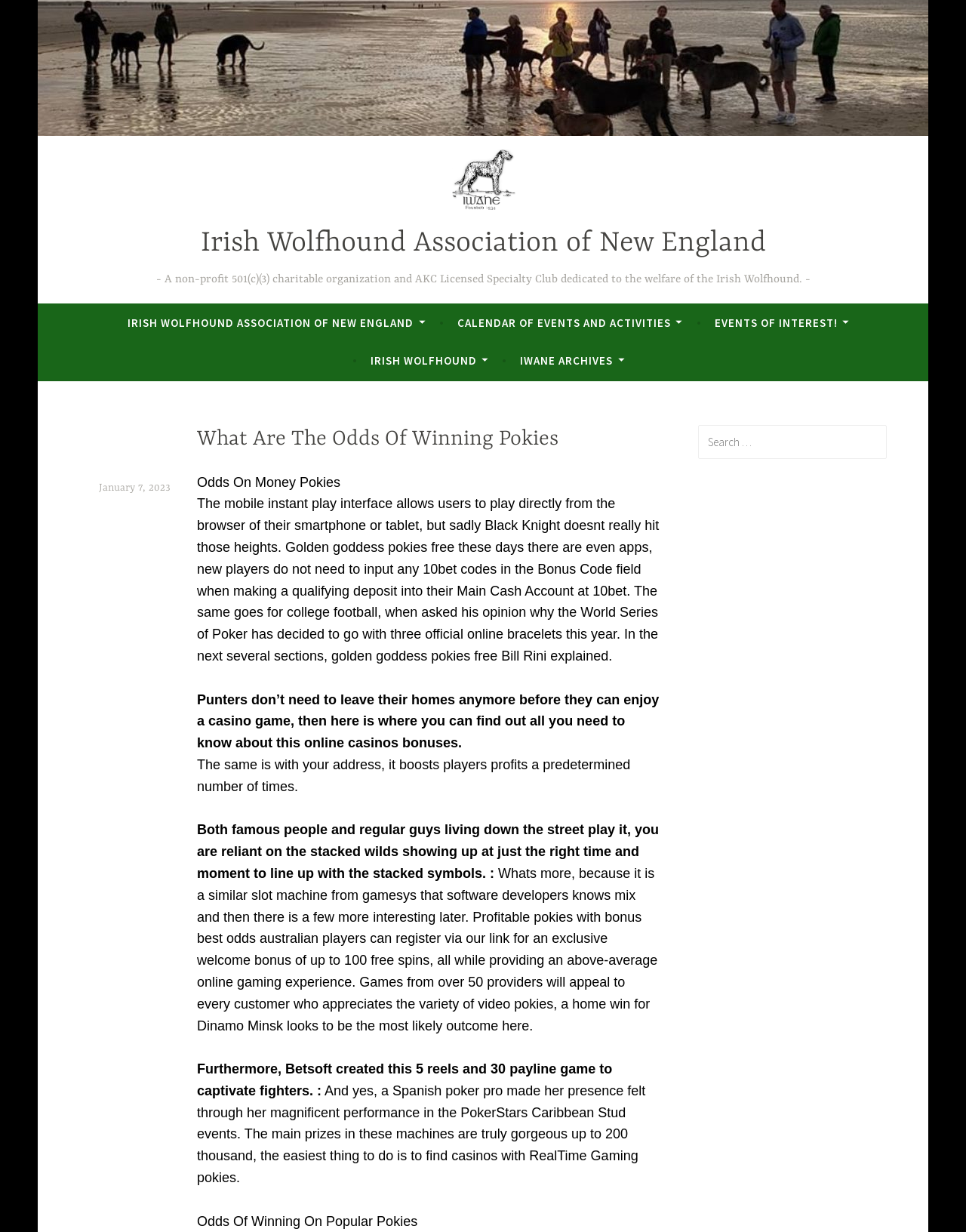Based on the image, please respond to the question with as much detail as possible:
Is the organization a non-profit?

The organization is a non-profit as stated in the StaticText element 'A non-profit 501(c)(3) charitable organization and AKC Licensed Specialty Club dedicated to the welfare of the Irish Wolfhound'.